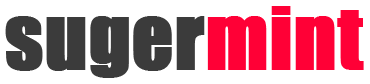Deliver an in-depth description of the image, highlighting major points.

The image displays the logo of "Sugarmint," characterized by a modern and stylish font. The word "suger" is rendered in a bold gray, while "mint" stands out in a striking red, creating a vibrant contrast. This design suggests a fresh and contemporary brand identity, possibly related to lifestyle, entertainment, or media. The logo encapsulates the essence of Sugarmint, making it memorable and distinctive, reflecting the dynamic nature of the content it represents.